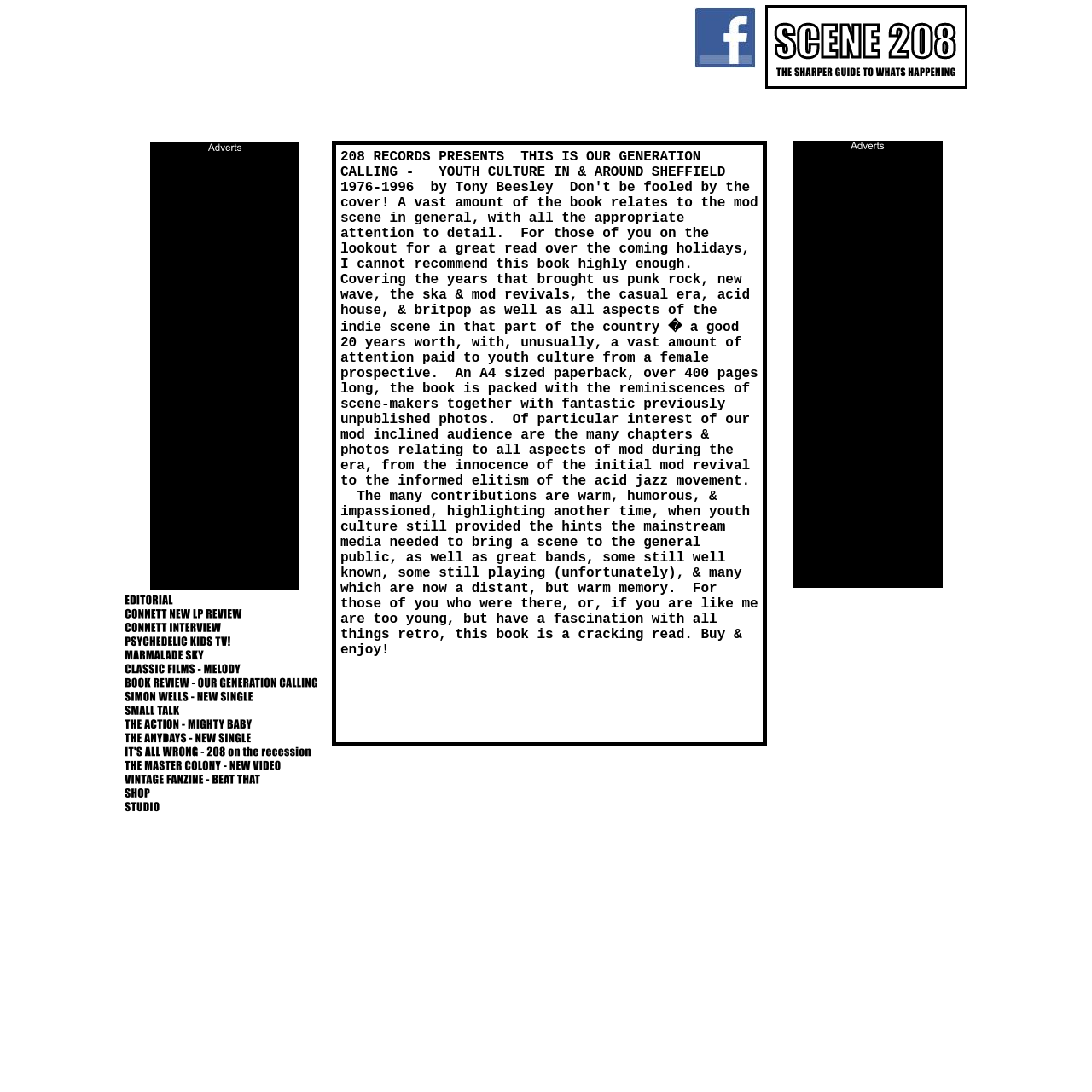What is the relative position of the 'EDITORIAL' image?
Using the image as a reference, give a one-word or short phrase answer.

Below the table